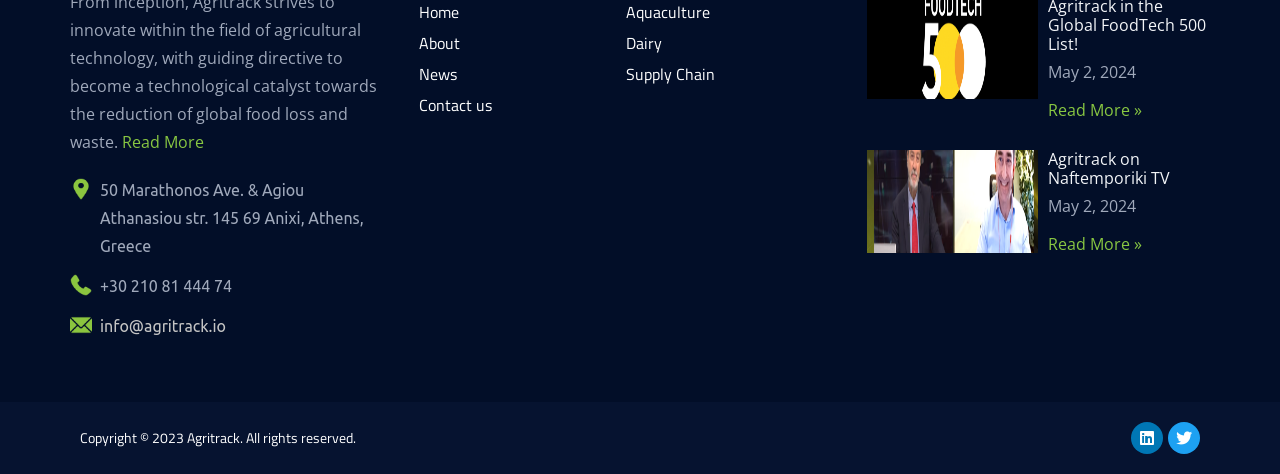Kindly determine the bounding box coordinates for the area that needs to be clicked to execute this instruction: "Click on 'About'".

[0.327, 0.058, 0.481, 0.124]